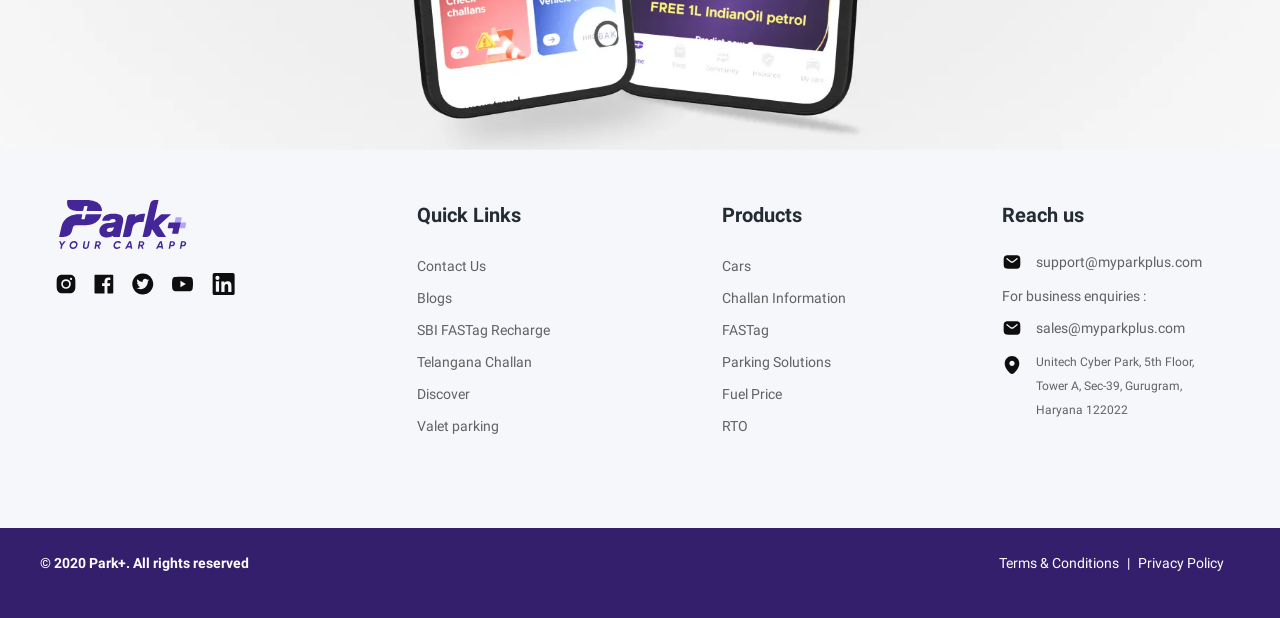Please identify the bounding box coordinates of the element's region that needs to be clicked to fulfill the following instruction: "View Cars". The bounding box coordinates should consist of four float numbers between 0 and 1, i.e., [left, top, right, bottom].

[0.564, 0.411, 0.661, 0.45]